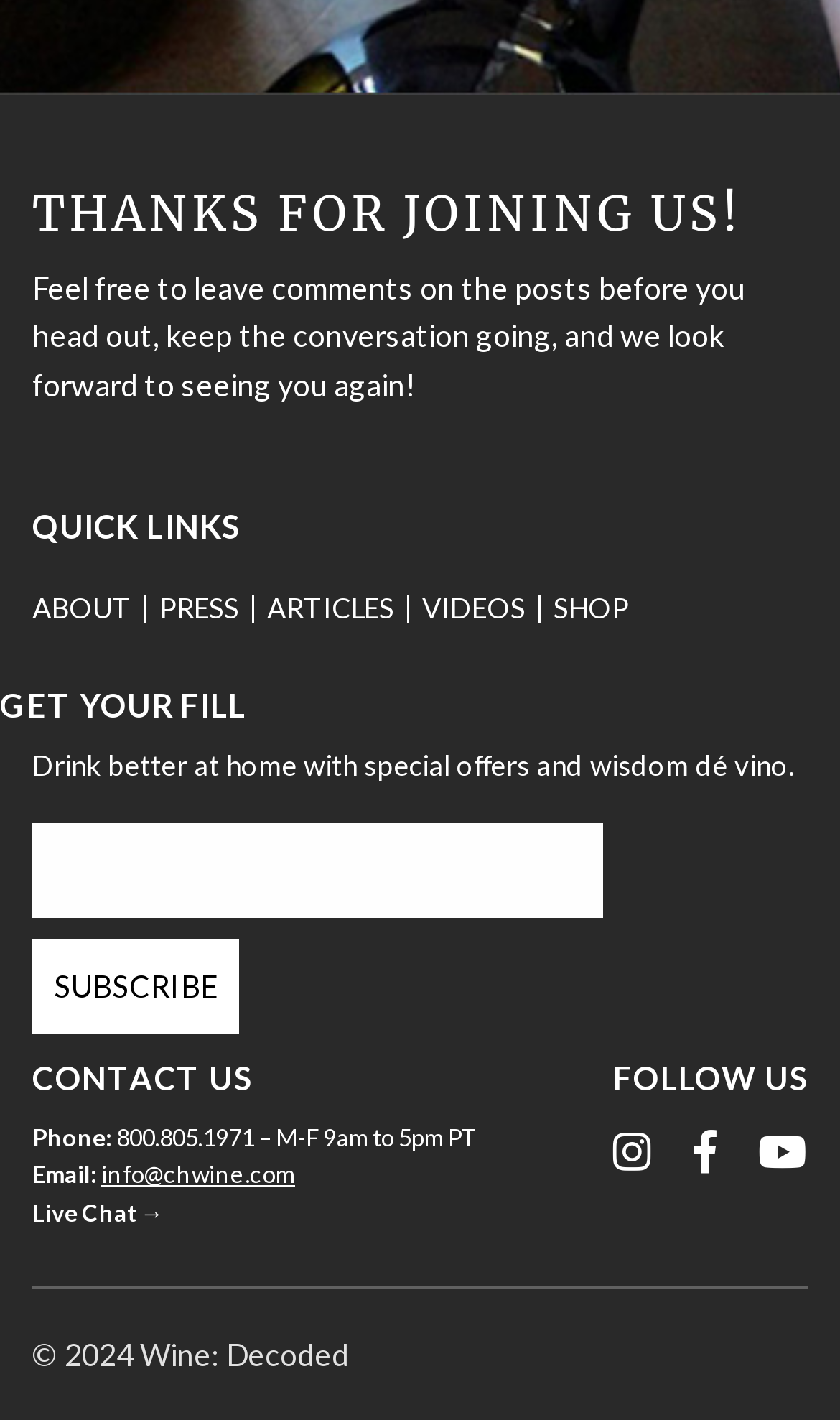Given the webpage screenshot, identify the bounding box of the UI element that matches this description: "Live Chat →".

[0.038, 0.844, 0.195, 0.863]